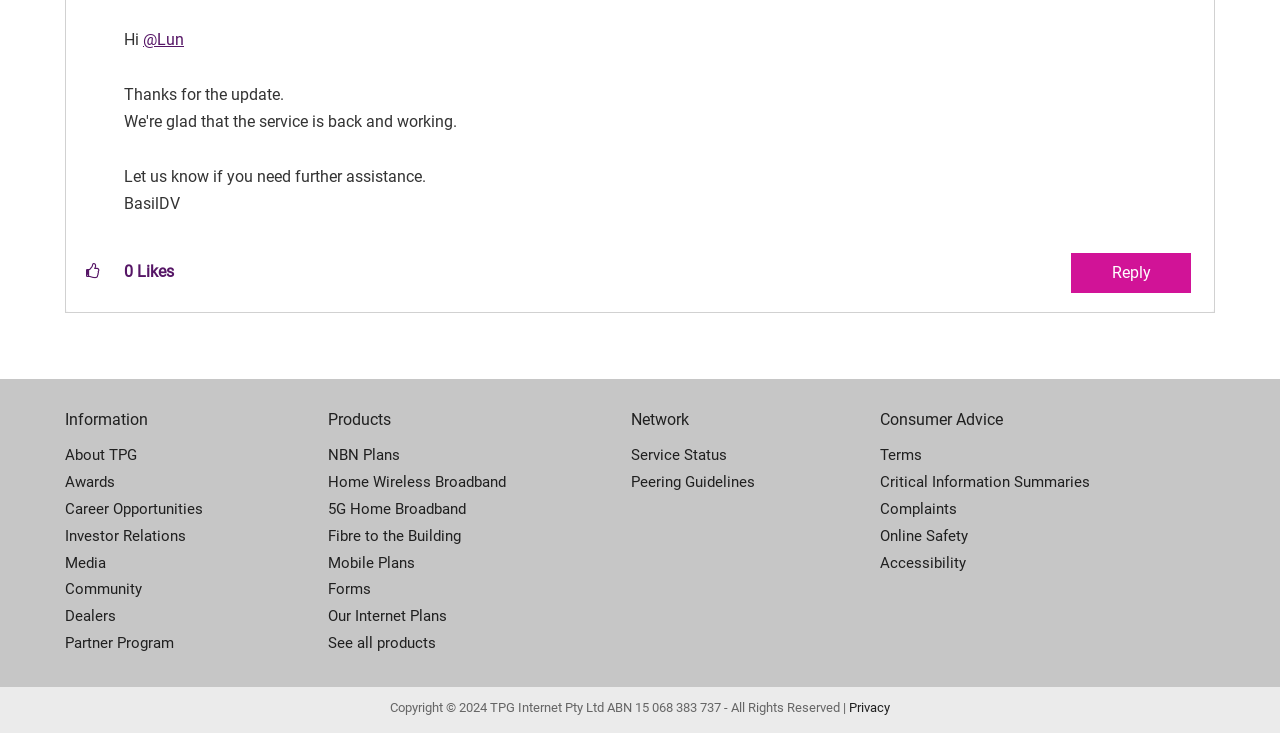Please give a short response to the question using one word or a phrase:
What is the company name mentioned at the bottom of the webpage?

TPG Internet Pty Ltd